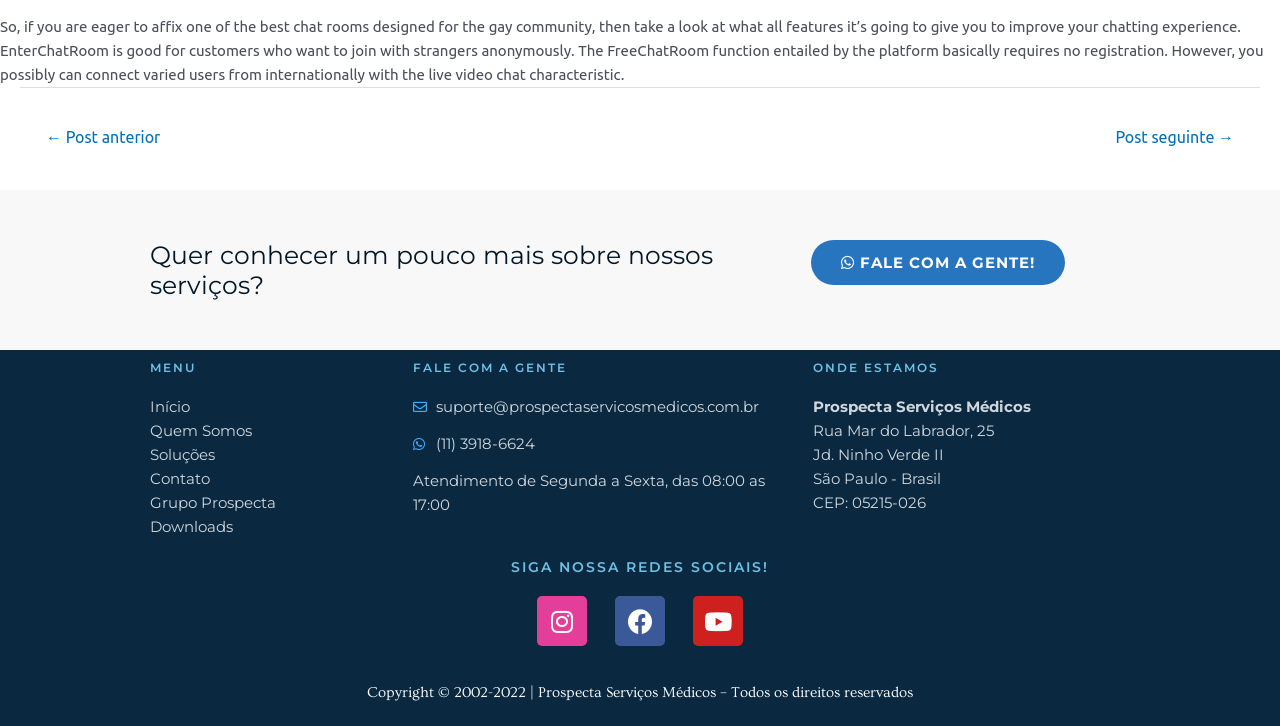What is the copyright year range?
Answer with a single word or phrase, using the screenshot for reference.

2002-2022